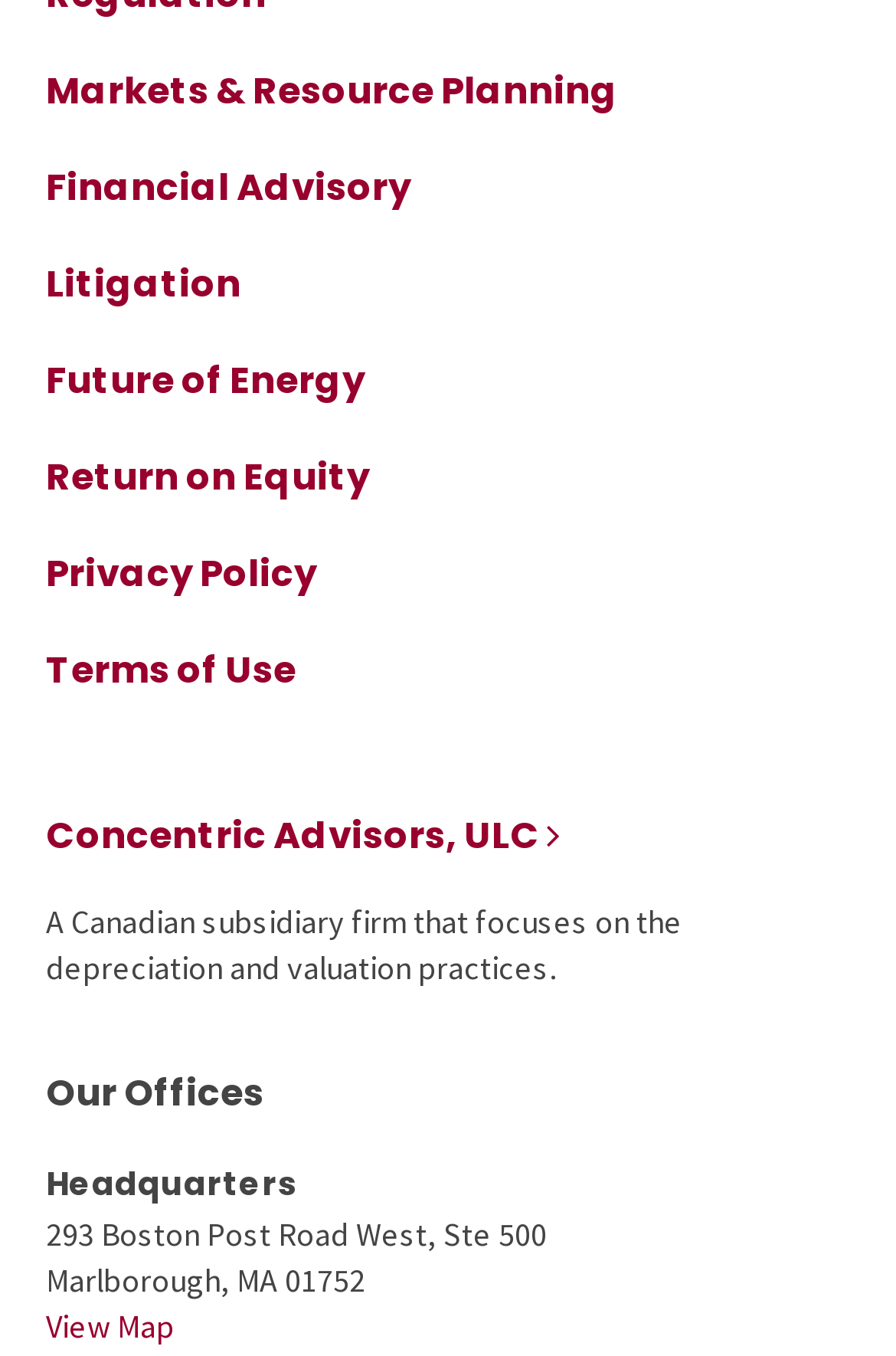What is the address of the Headquarters?
Make sure to answer the question with a detailed and comprehensive explanation.

I found the address by looking at the static text element that contains the text '293 Boston Post Road West, Ste 500'. This element is a child of the 'Headquarters' heading element and has a bounding box coordinate of [0.051, 0.895, 0.61, 0.925].